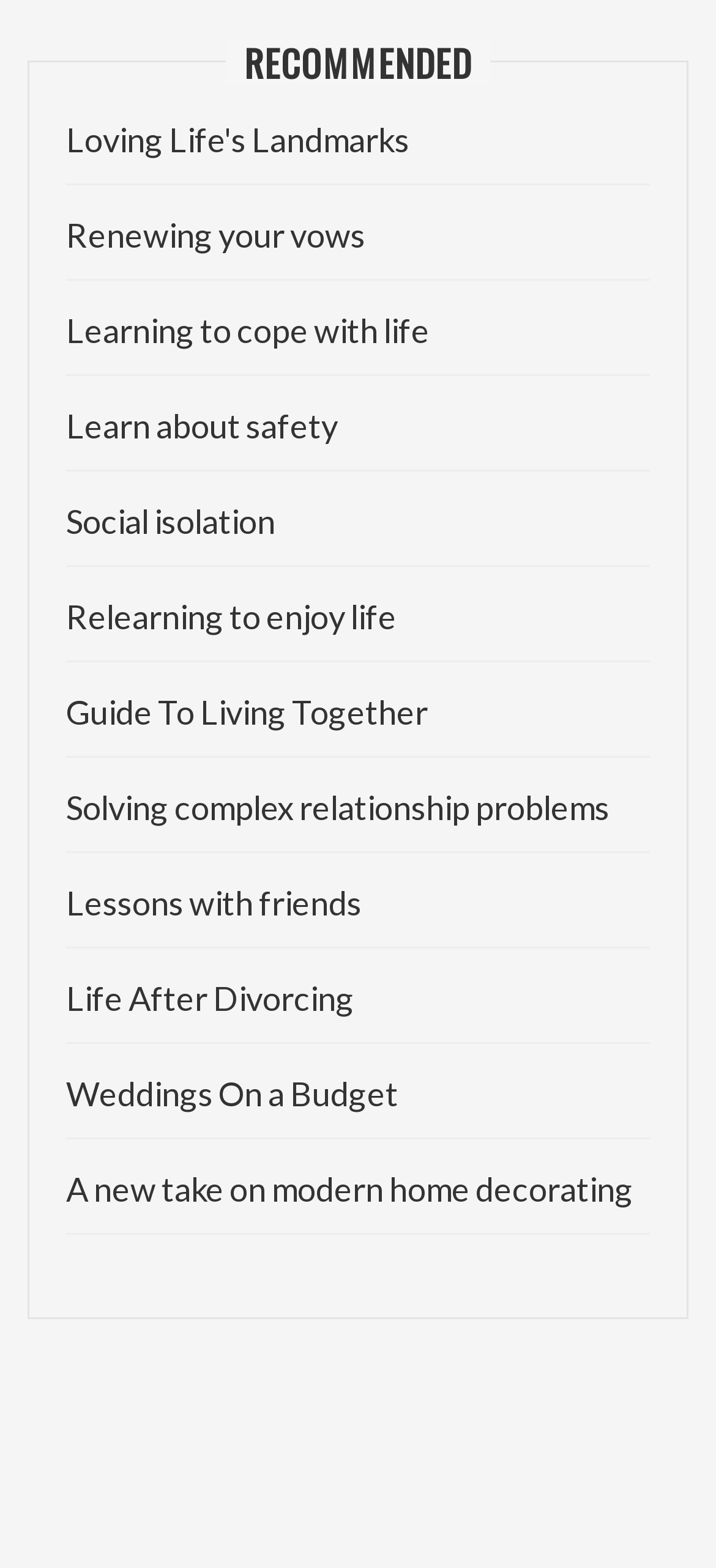Please identify the bounding box coordinates of the element on the webpage that should be clicked to follow this instruction: "Read 'What We’re Up Against: Moisture-Associated Skin Damage'". The bounding box coordinates should be given as four float numbers between 0 and 1, formatted as [left, top, right, bottom].

None